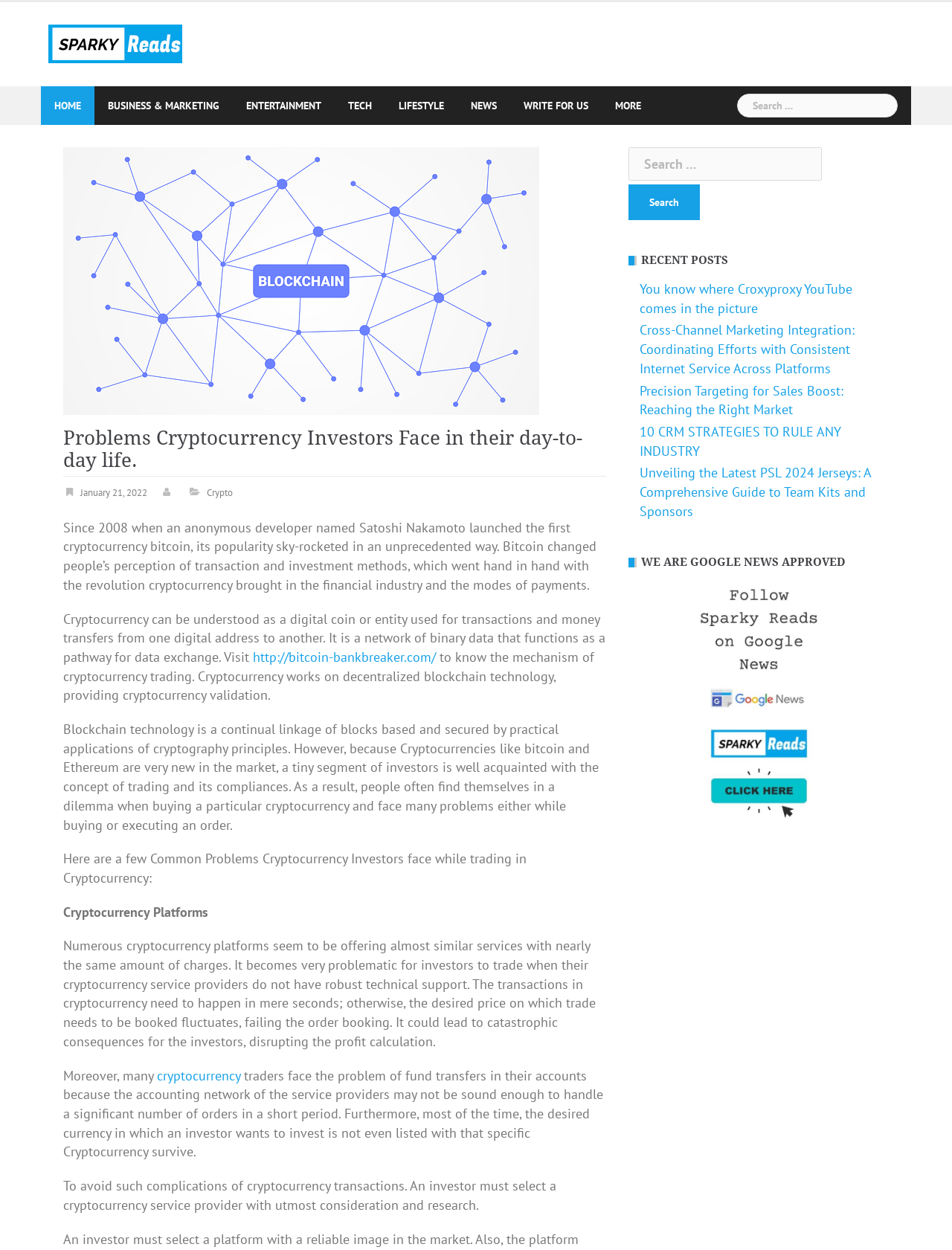Please identify the bounding box coordinates for the region that you need to click to follow this instruction: "Check recent posts".

[0.66, 0.203, 0.934, 0.214]